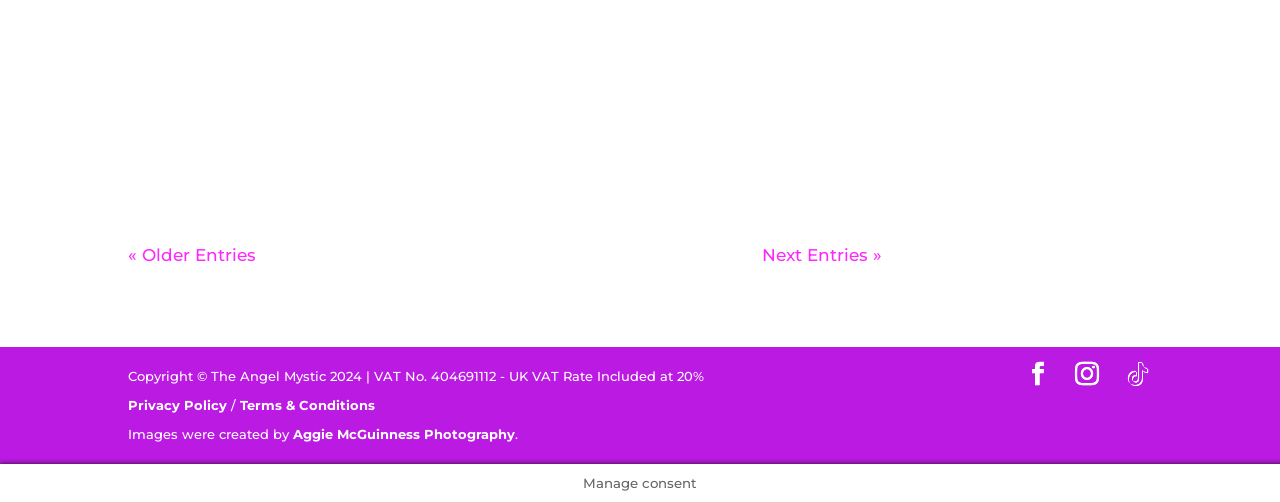Please determine the bounding box coordinates of the element to click on in order to accomplish the following task: "Read the blog". Ensure the coordinates are four float numbers ranging from 0 to 1, i.e., [left, top, right, bottom].

[0.116, 0.095, 0.148, 0.135]